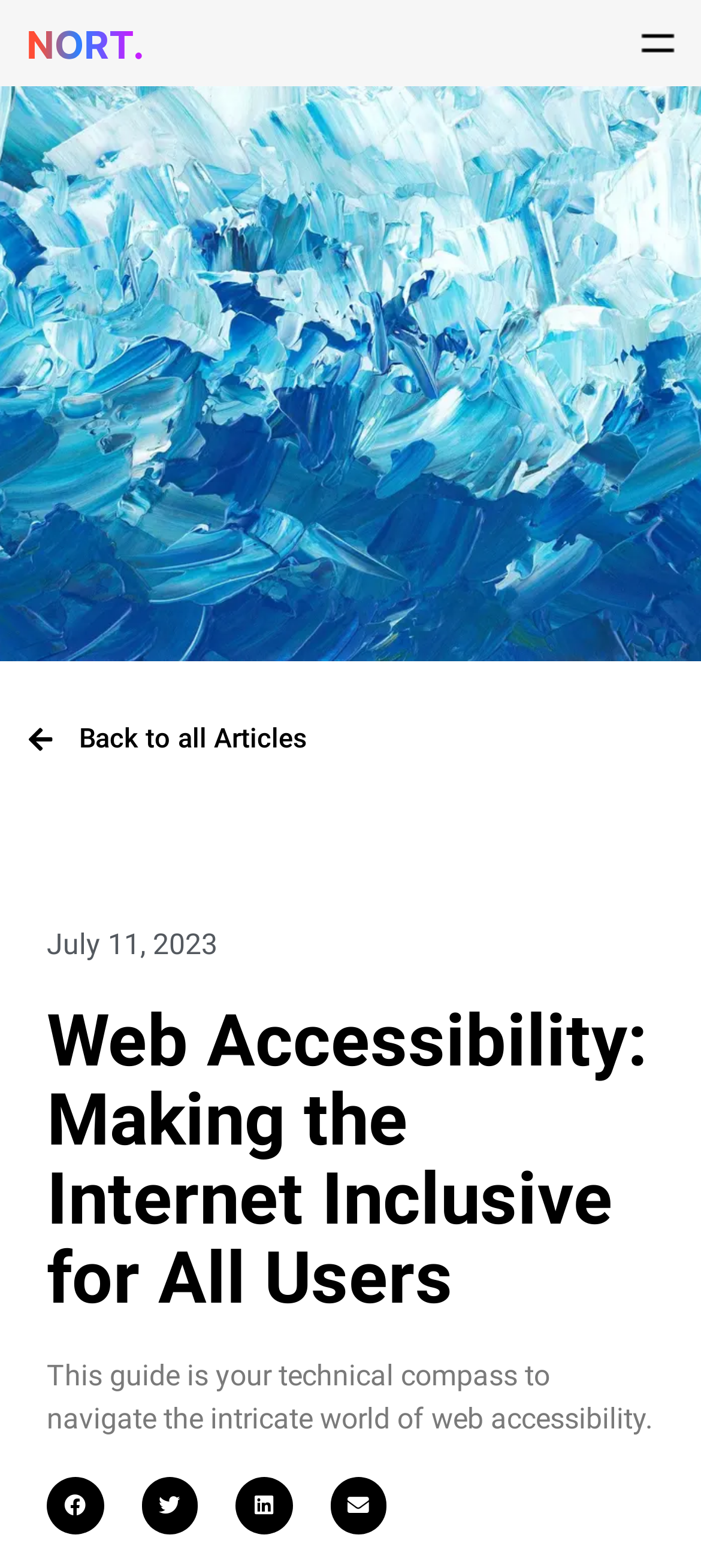Reply to the question with a brief word or phrase: How many social media sharing buttons are there?

4